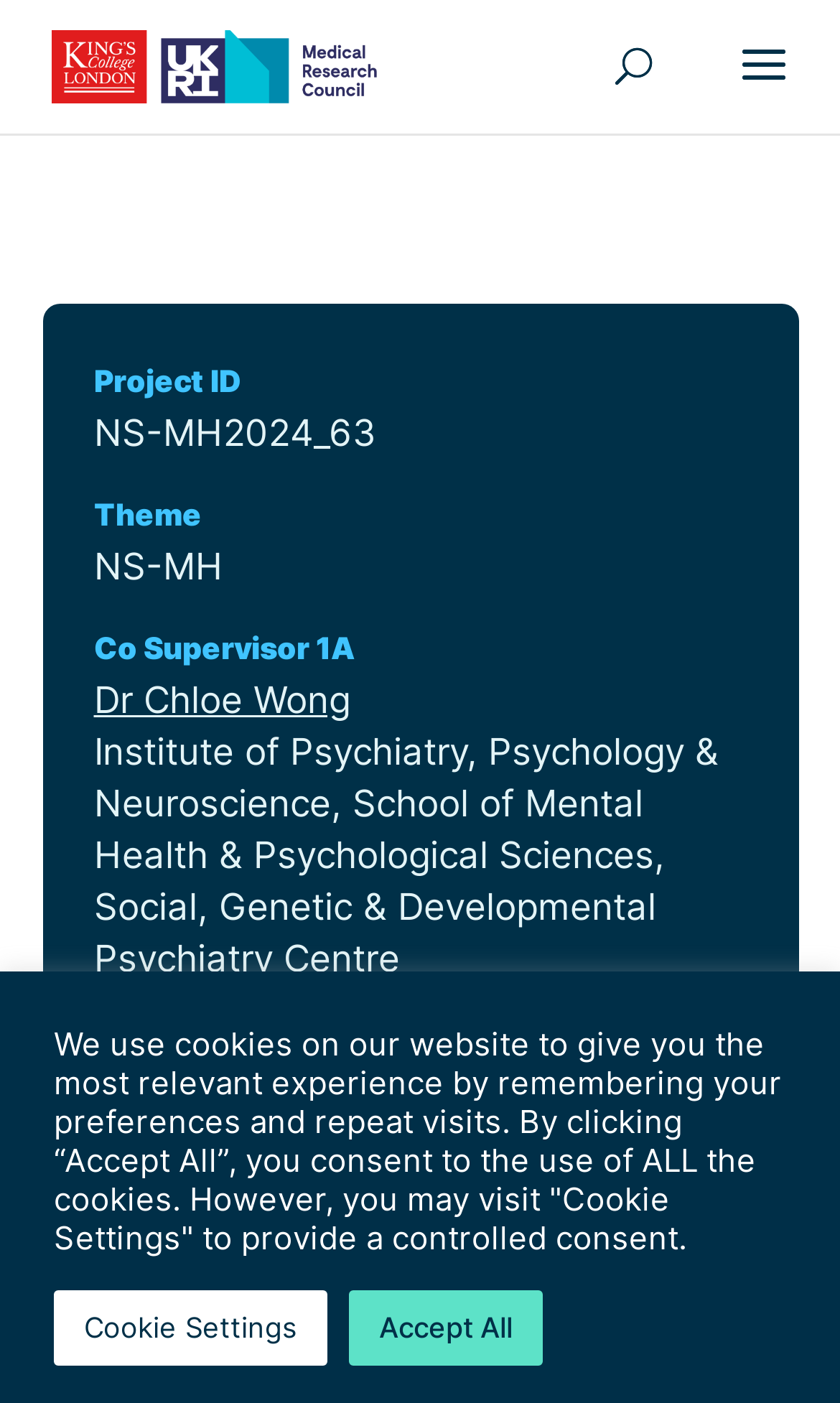Please respond to the question with a concise word or phrase:
Who is the Co Supervisor 1A?

Dr Chloe Wong